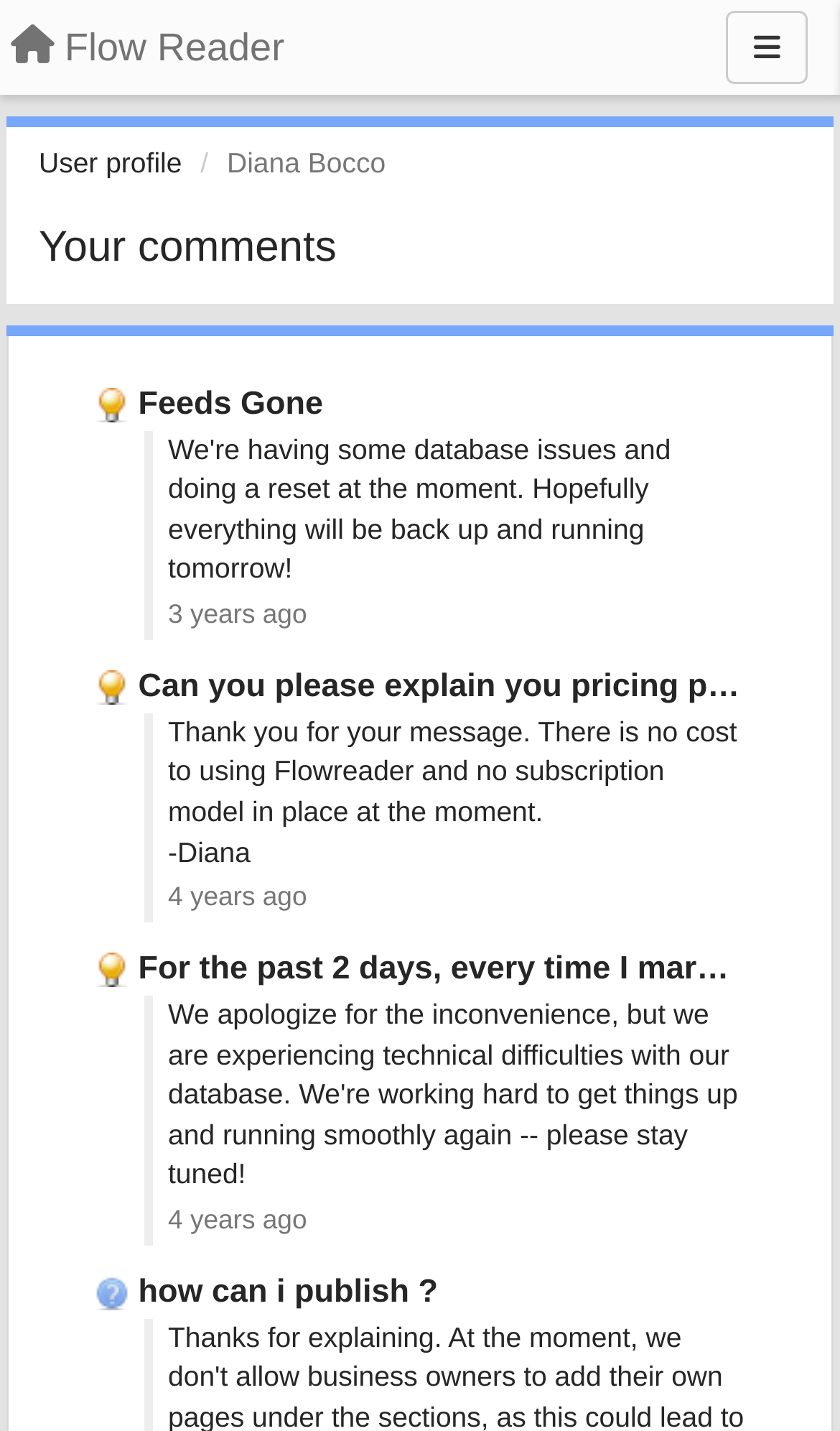Find the bounding box coordinates of the element to click in order to complete this instruction: "Go to Flow Reader". The bounding box coordinates must be four float numbers between 0 and 1, denoted as [left, top, right, bottom].

[0.0, 0.005, 0.377, 0.062]